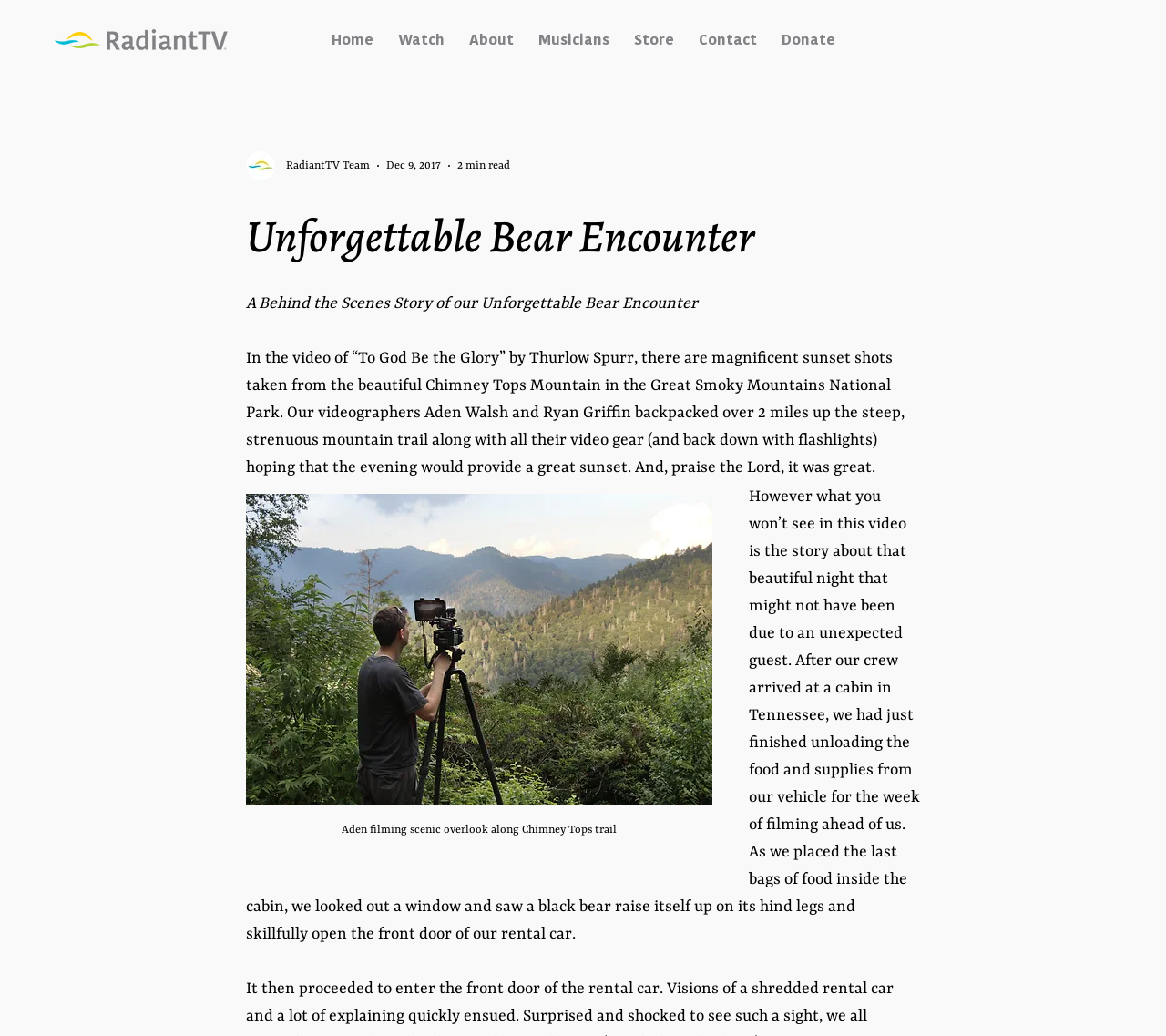Determine the bounding box coordinates for the region that must be clicked to execute the following instruction: "Read the story about the unforgettable bear encounter".

[0.211, 0.198, 0.789, 0.258]